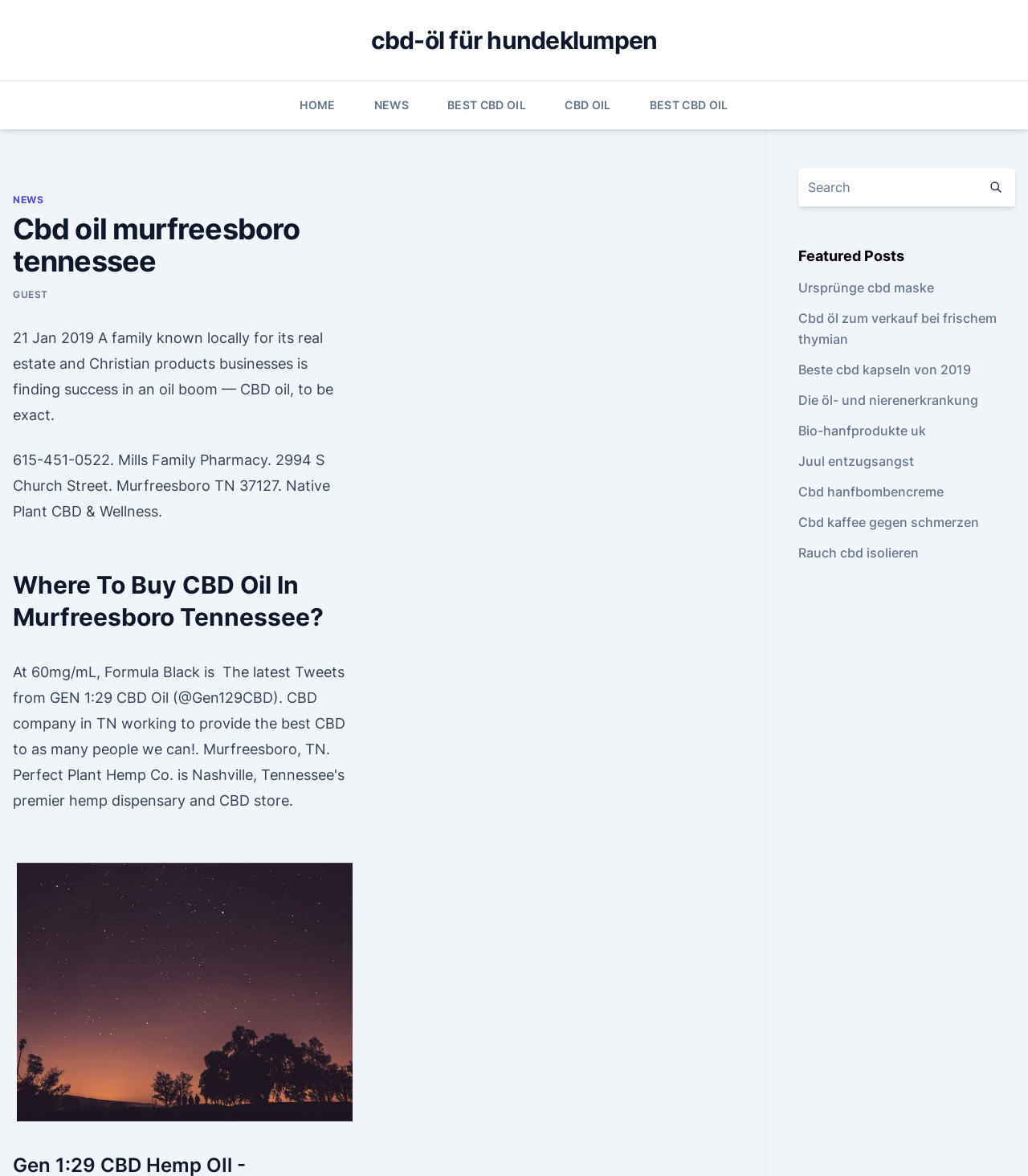What is the phone number of Mills Family Pharmacy?
Please use the visual content to give a single word or phrase answer.

615-451-0522